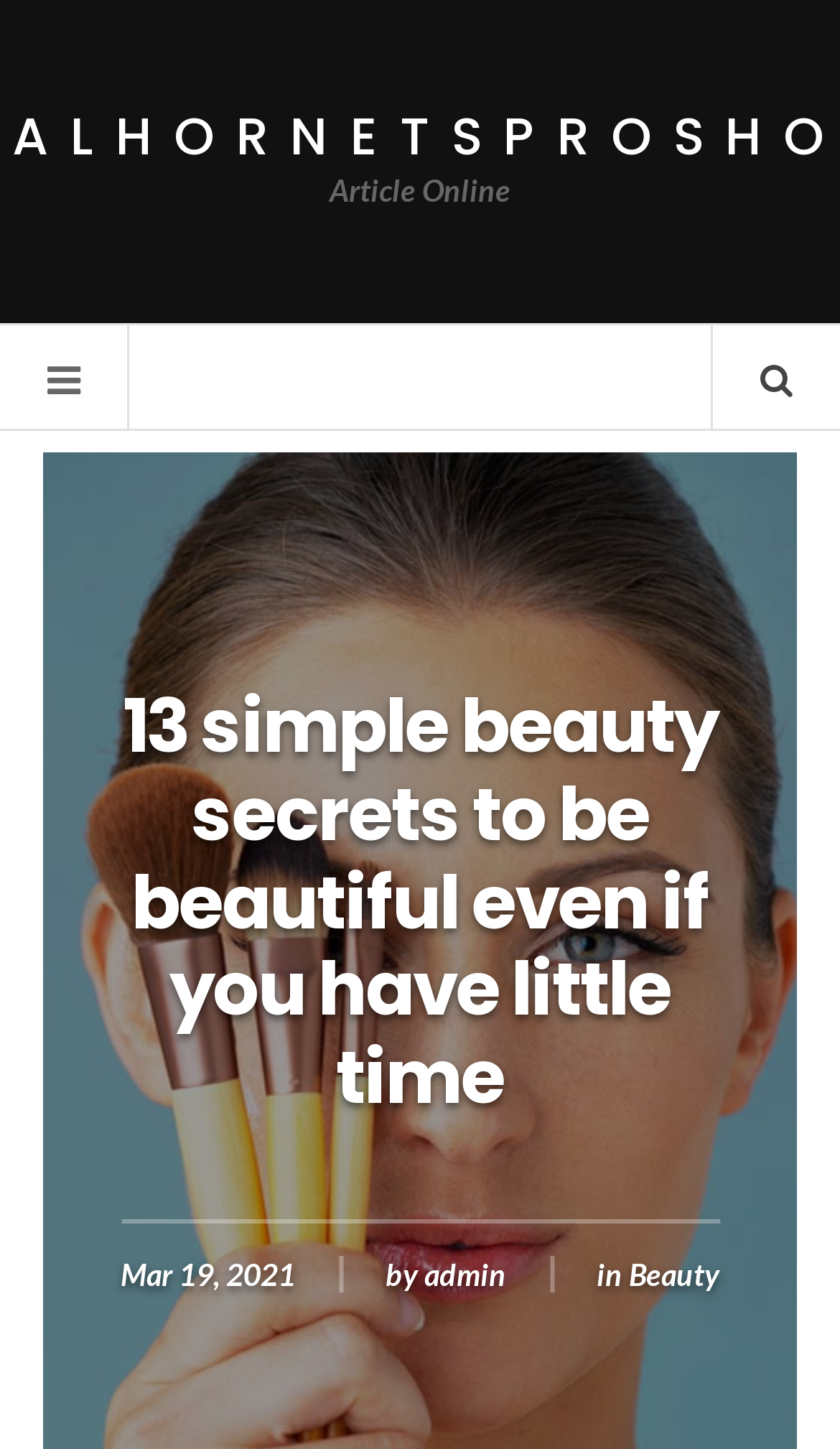Respond with a single word or short phrase to the following question: 
What is the category of the article?

Beauty